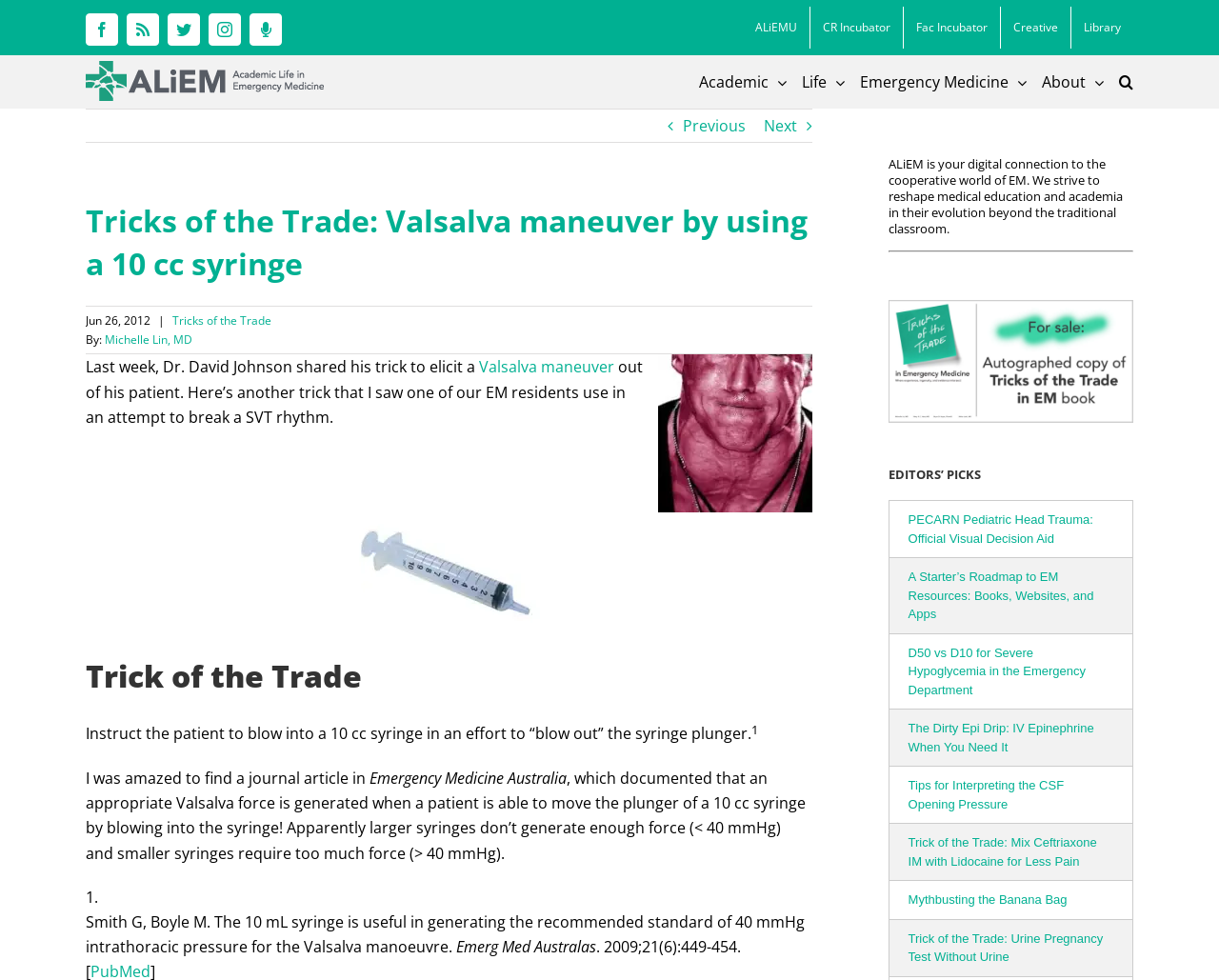What is the name of the section that features curated articles and resources?
Please answer the question as detailed as possible based on the image.

The section that features curated articles and resources is called EDITORS’ PICKS, which is located at the bottom of the webpage and includes a list of articles and resources recommended by the editors.